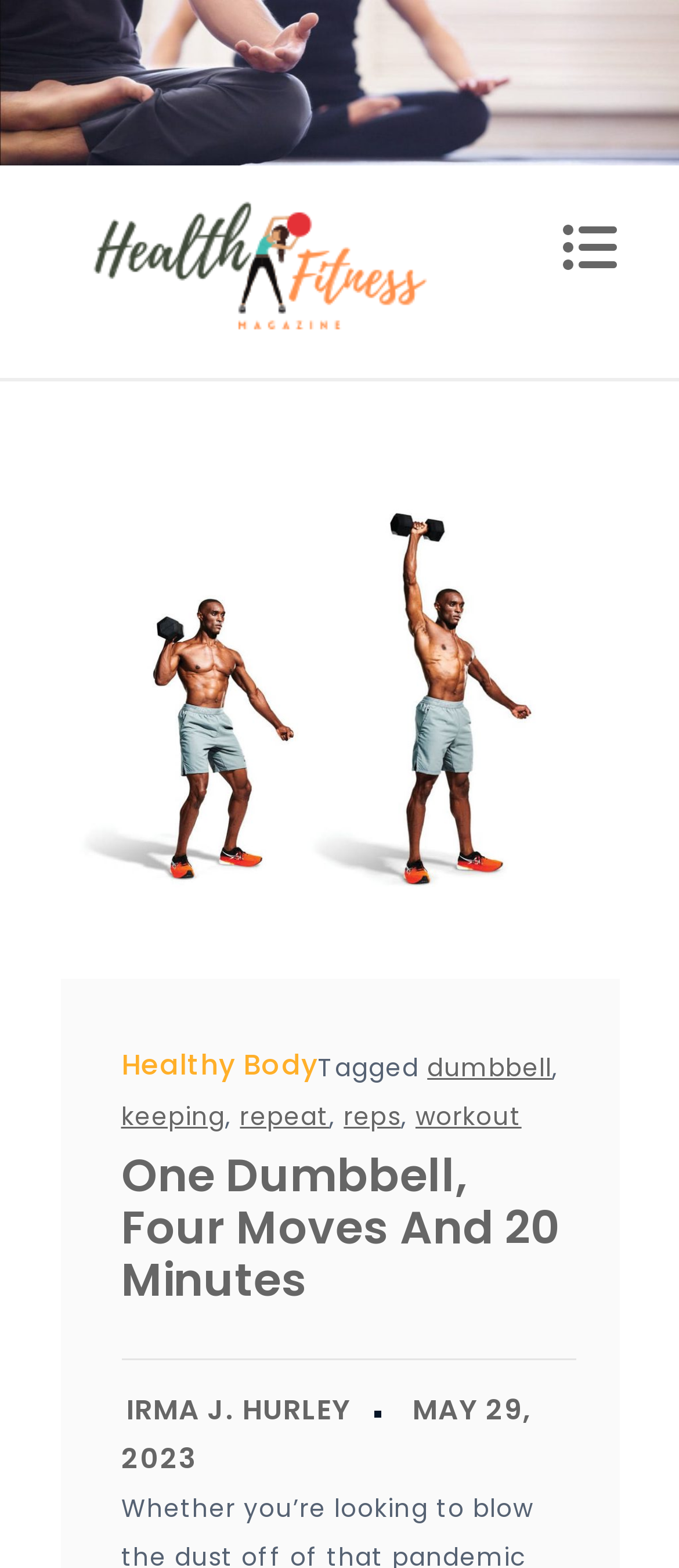Pinpoint the bounding box coordinates of the element to be clicked to execute the instruction: "go to Health and Fitness".

[0.088, 0.122, 0.729, 0.224]